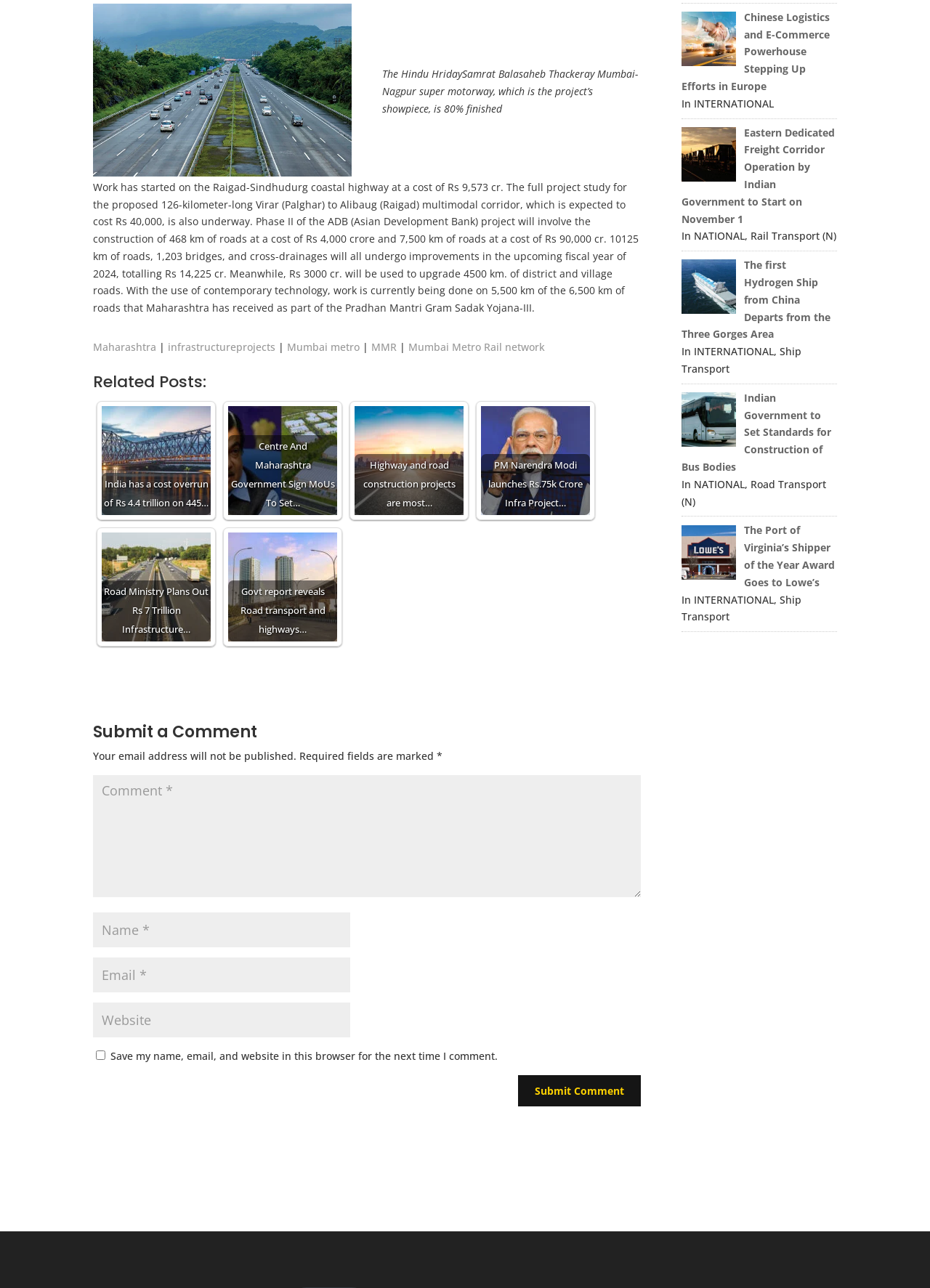Find the bounding box coordinates of the element I should click to carry out the following instruction: "Enter your name in the input field".

[0.1, 0.708, 0.377, 0.735]